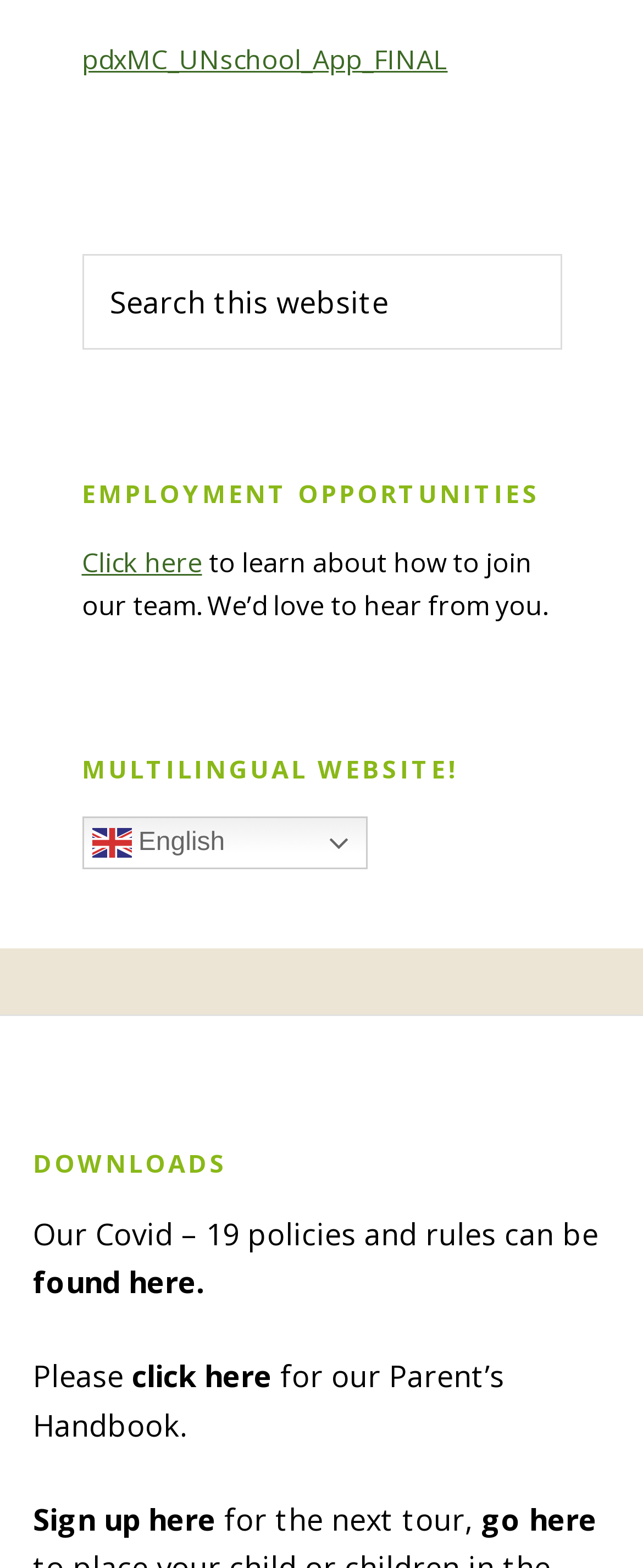Can you specify the bounding box coordinates of the area that needs to be clicked to fulfill the following instruction: "Click here to learn about employment opportunities"?

[0.127, 0.347, 0.314, 0.37]